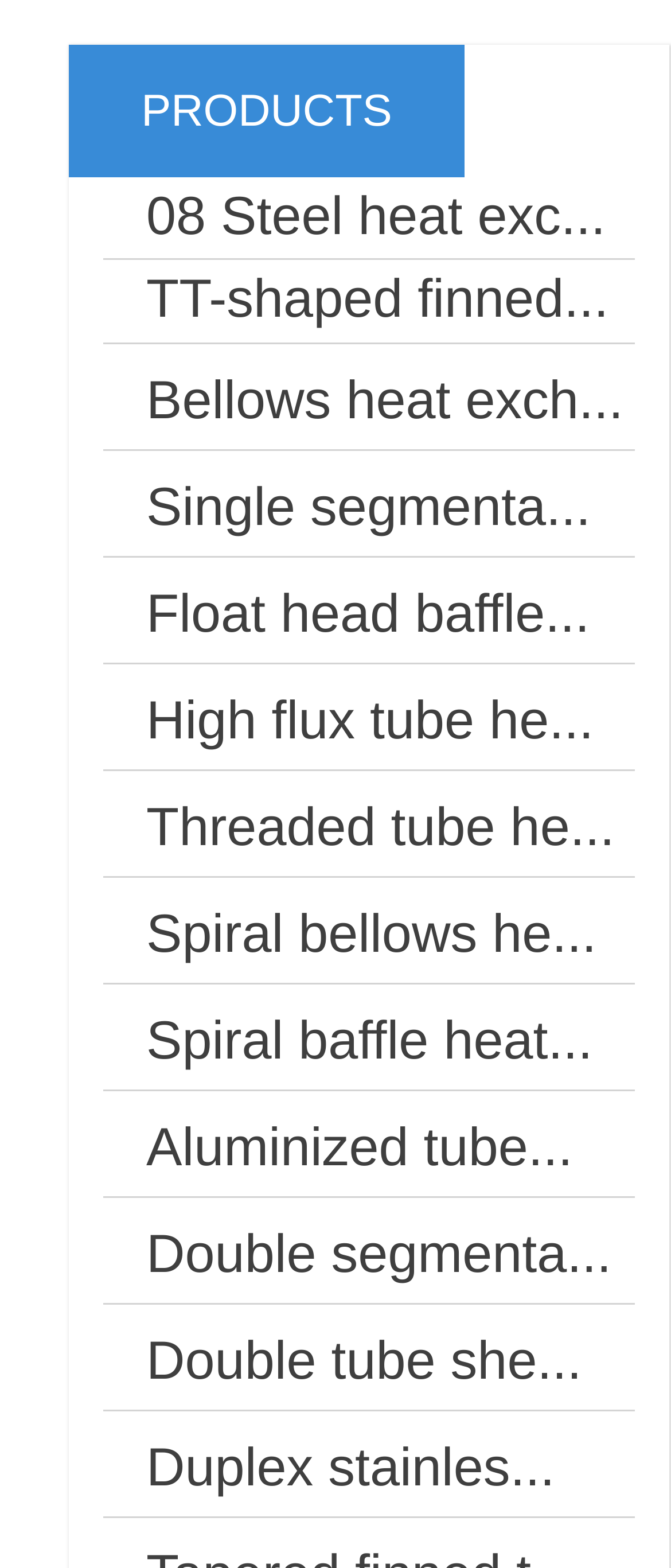Using the webpage screenshot, find the UI element described by Float head baffle.... Provide the bounding box coordinates in the format (top-left x, top-left y, bottom-right x, bottom-right y), ensuring all values are floating point numbers between 0 and 1.

[0.154, 0.582, 0.641, 0.695]